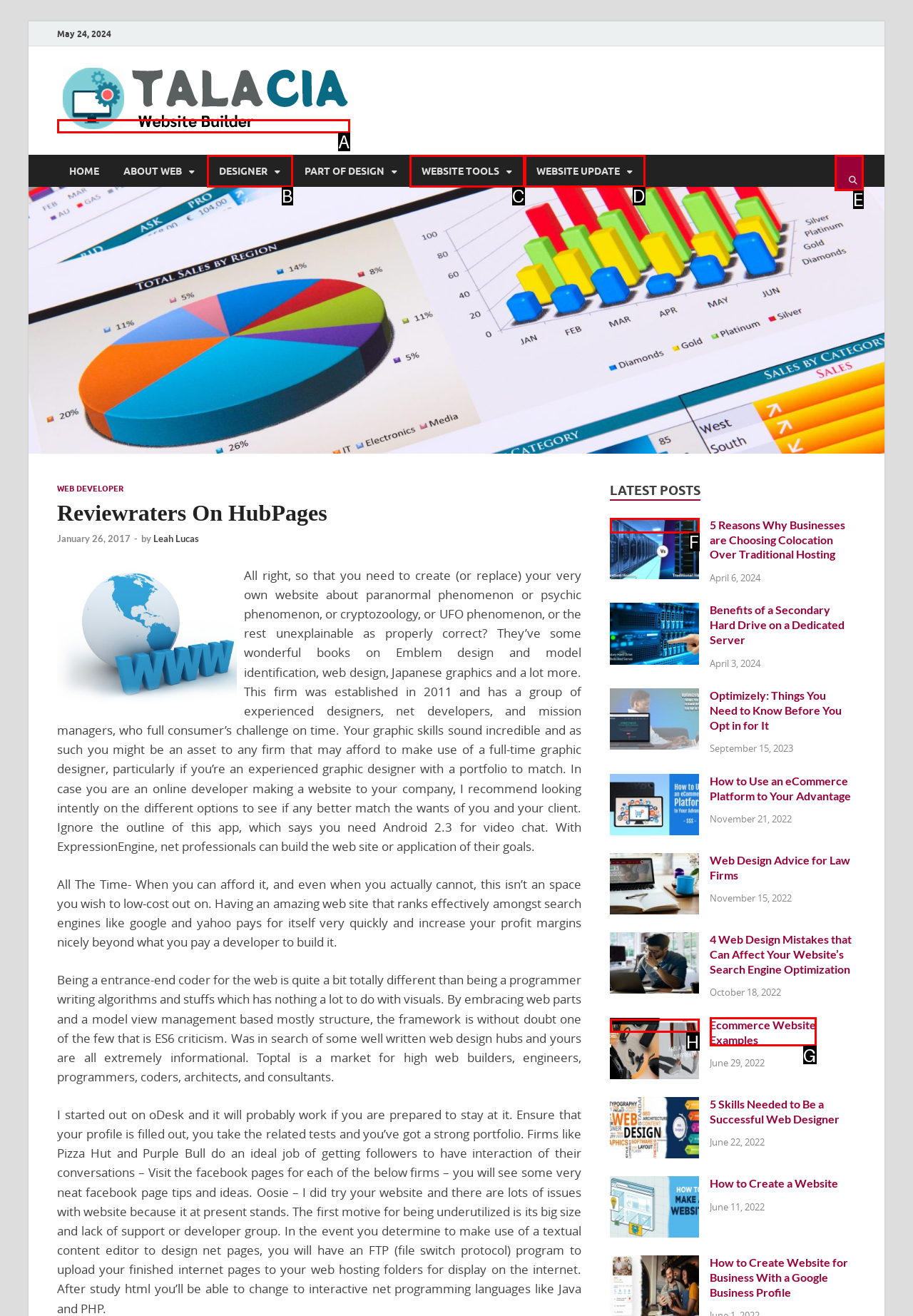Determine the HTML element to be clicked to complete the task: click the '5 Reasons Why Businesses are Choosing Colocation Over Traditional Hosting' link. Answer by giving the letter of the selected option.

F